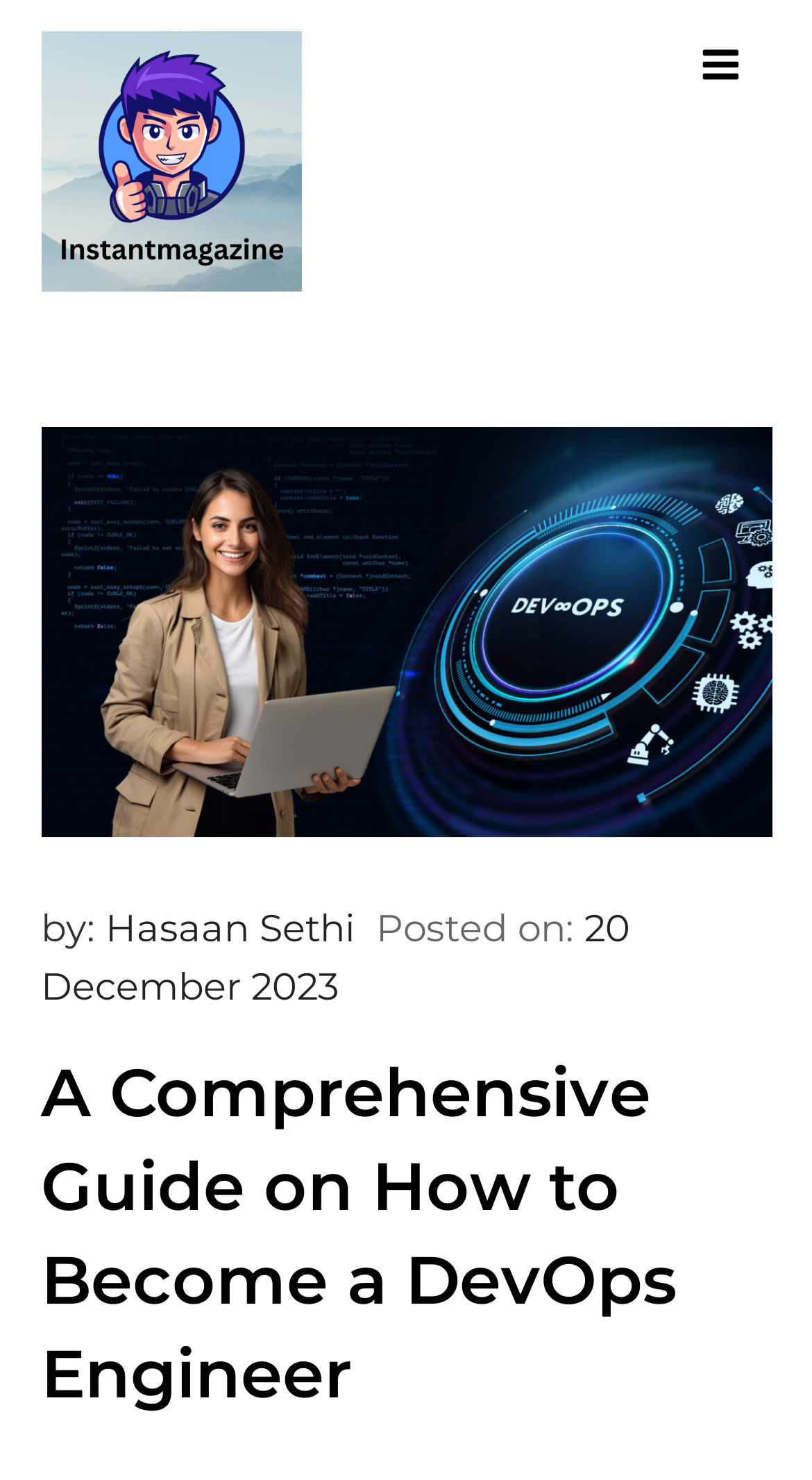Illustrate the webpage with a detailed description.

The webpage is a comprehensive guide on how to become a DevOps engineer. At the top left corner, there is a square logo of Instantmagazine, which is also a link. Next to the logo, there is a link to Instantmagazine. 

On the top right corner, there is a button that controls the primary menu. Below the button, there is an image related to hiring a DevOps developer. 

Further down, there is a section with text "by:" followed by a link to the author, Hasaan Sethi. Next to the author's name, there is a section with text "Posted on:" followed by a link to the date, 20 December 2023, which also contains a time element.

The main content of the webpage is headed by a comprehensive guide title, "A Comprehensive Guide on How to Become a DevOps Engineer", which spans across the entire width of the page.